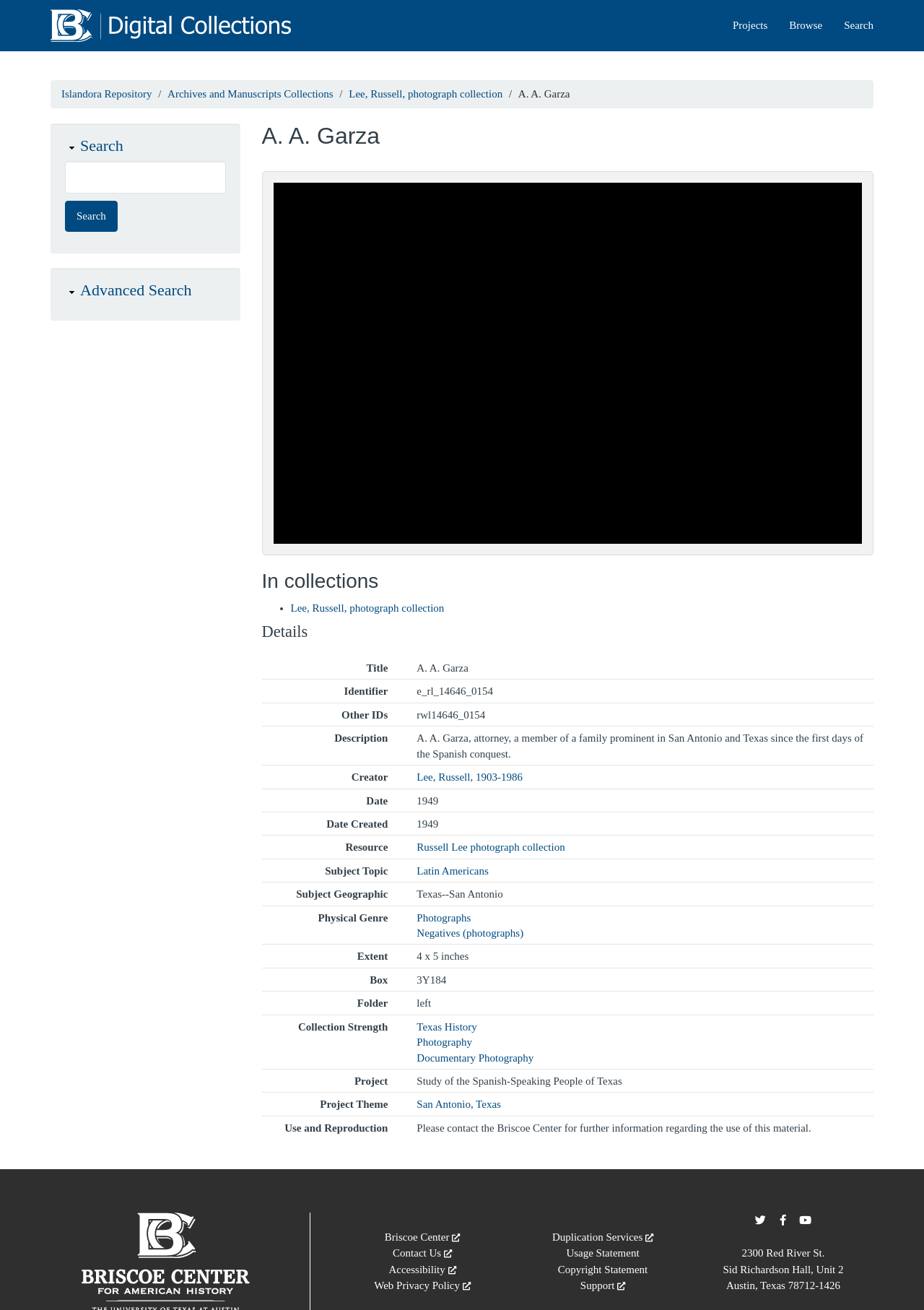Determine the bounding box coordinates of the clickable region to execute the instruction: "Search The Briscoe Center". The coordinates should be four float numbers between 0 and 1, denoted as [left, top, right, bottom].

[0.07, 0.123, 0.244, 0.148]